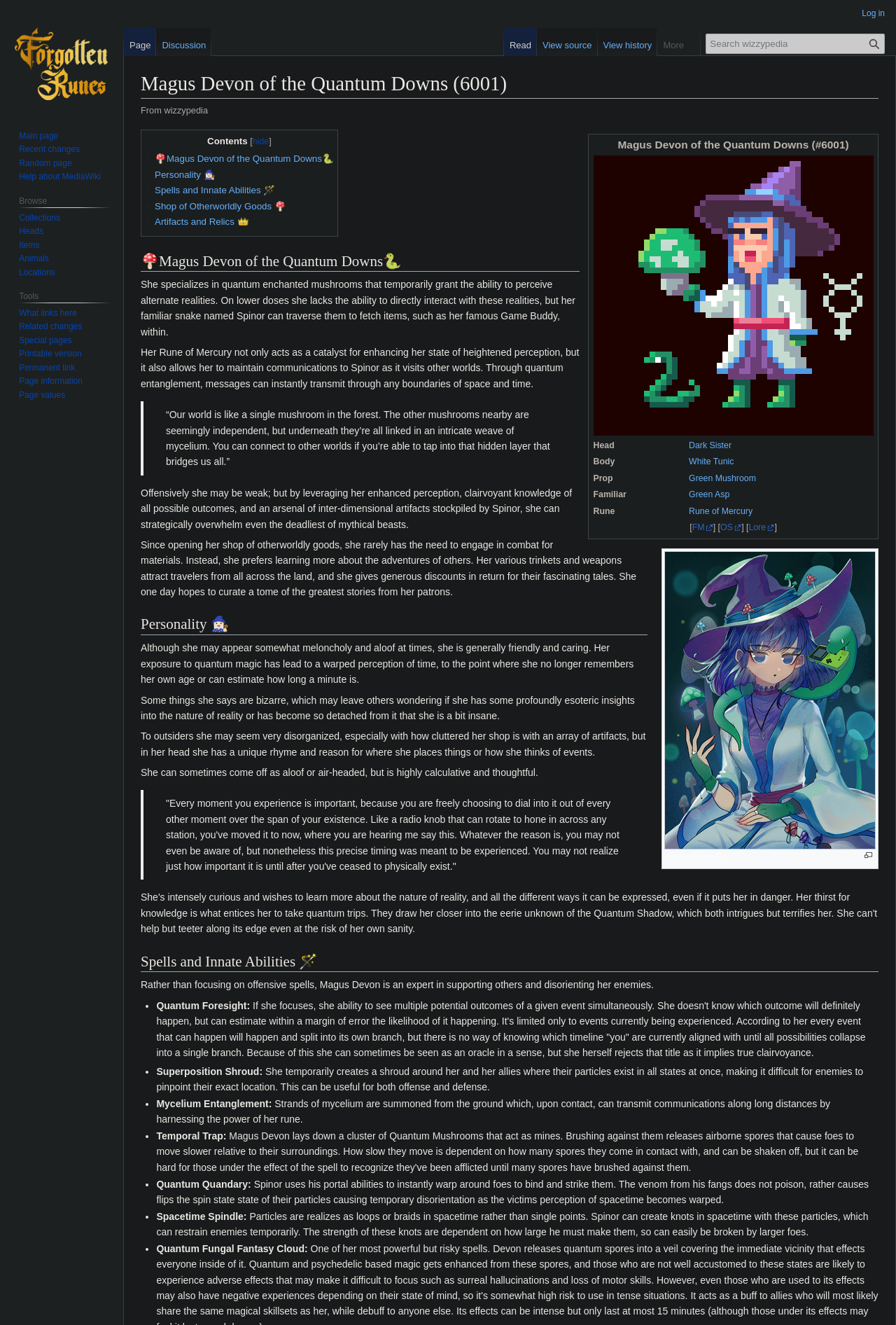What kind of goods does Magus Devon sell in her shop?
Provide a detailed answer to the question, using the image to inform your response.

Magus Devon's shop sells otherworldly goods, which are likely to be magical or supernatural in nature, given her occupation as a magus and her abilities.